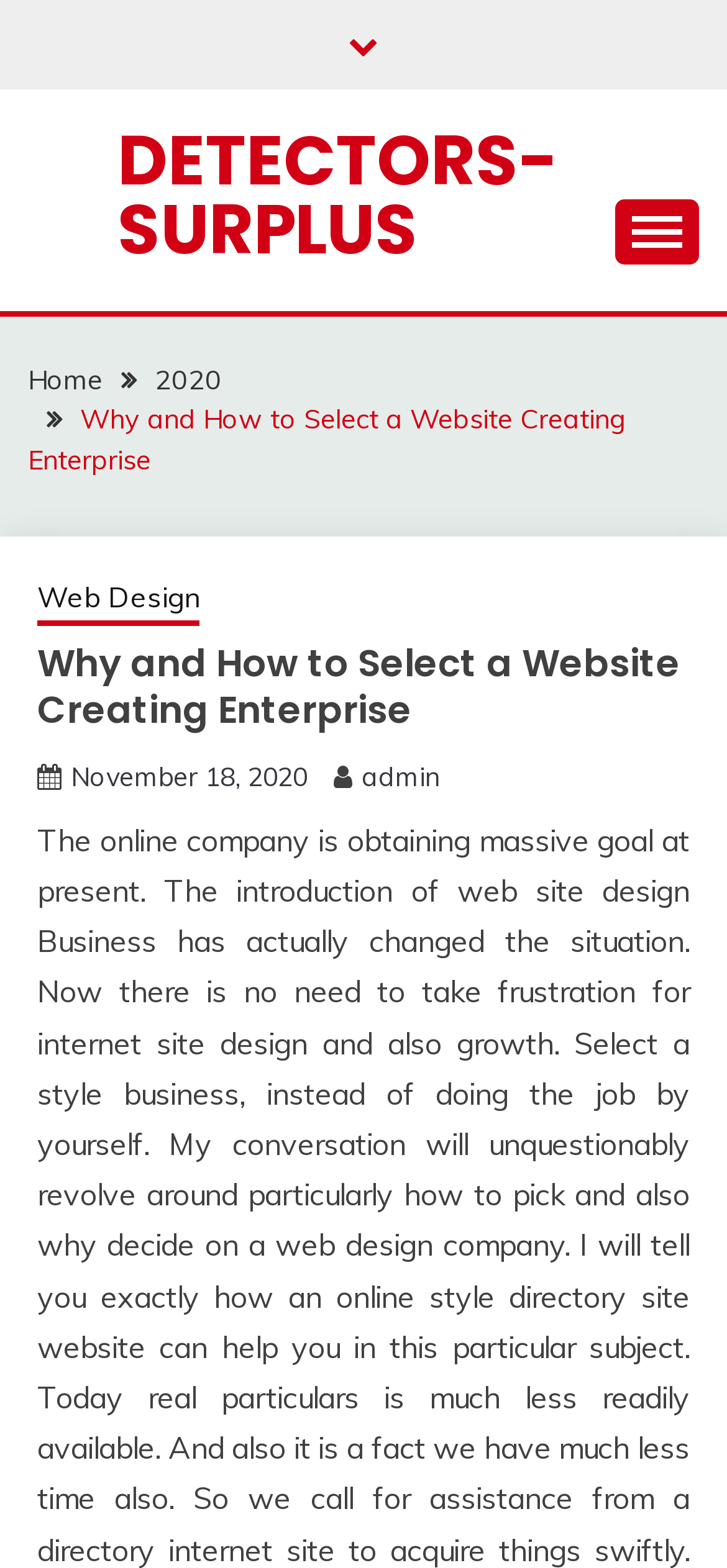What is the category of the current article?
Answer the question using a single word or phrase, according to the image.

Web Design